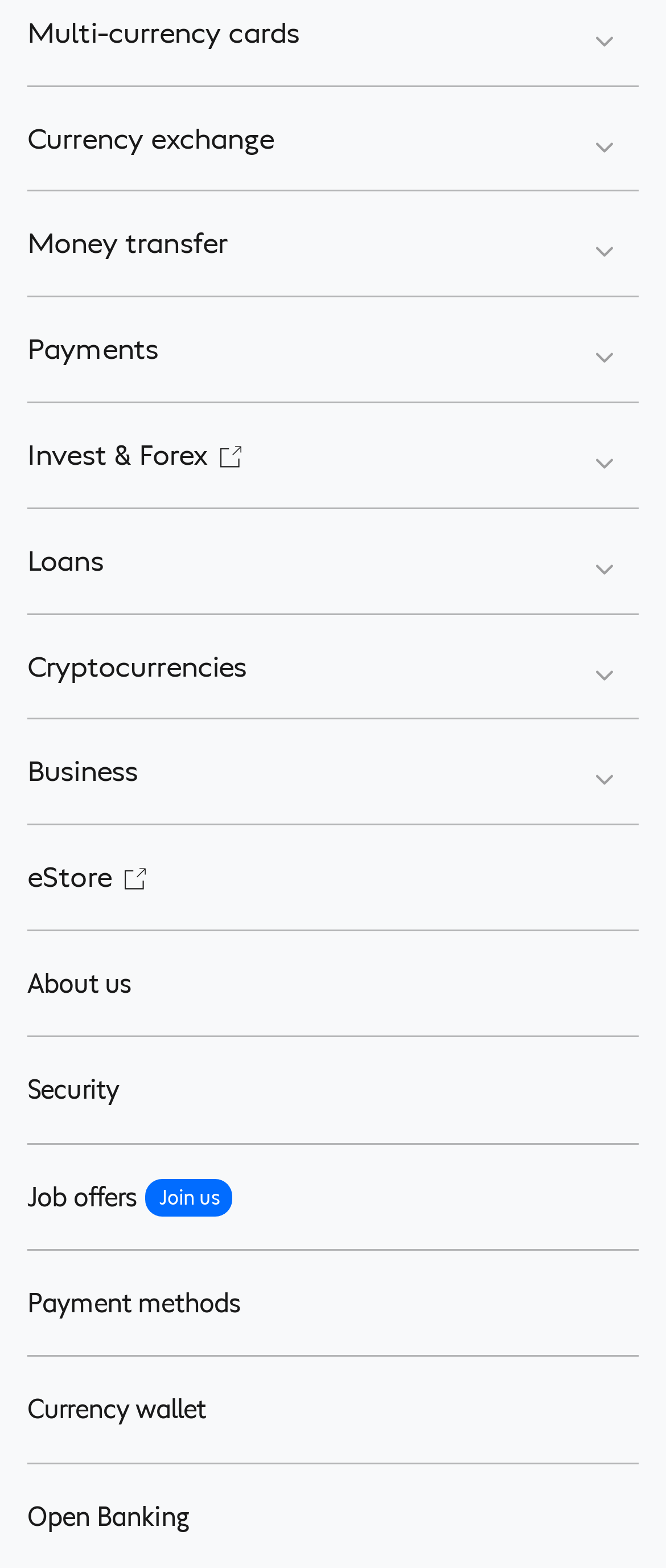Extract the bounding box coordinates for the UI element described as: "Currency wallet".

[0.041, 0.865, 0.959, 0.933]